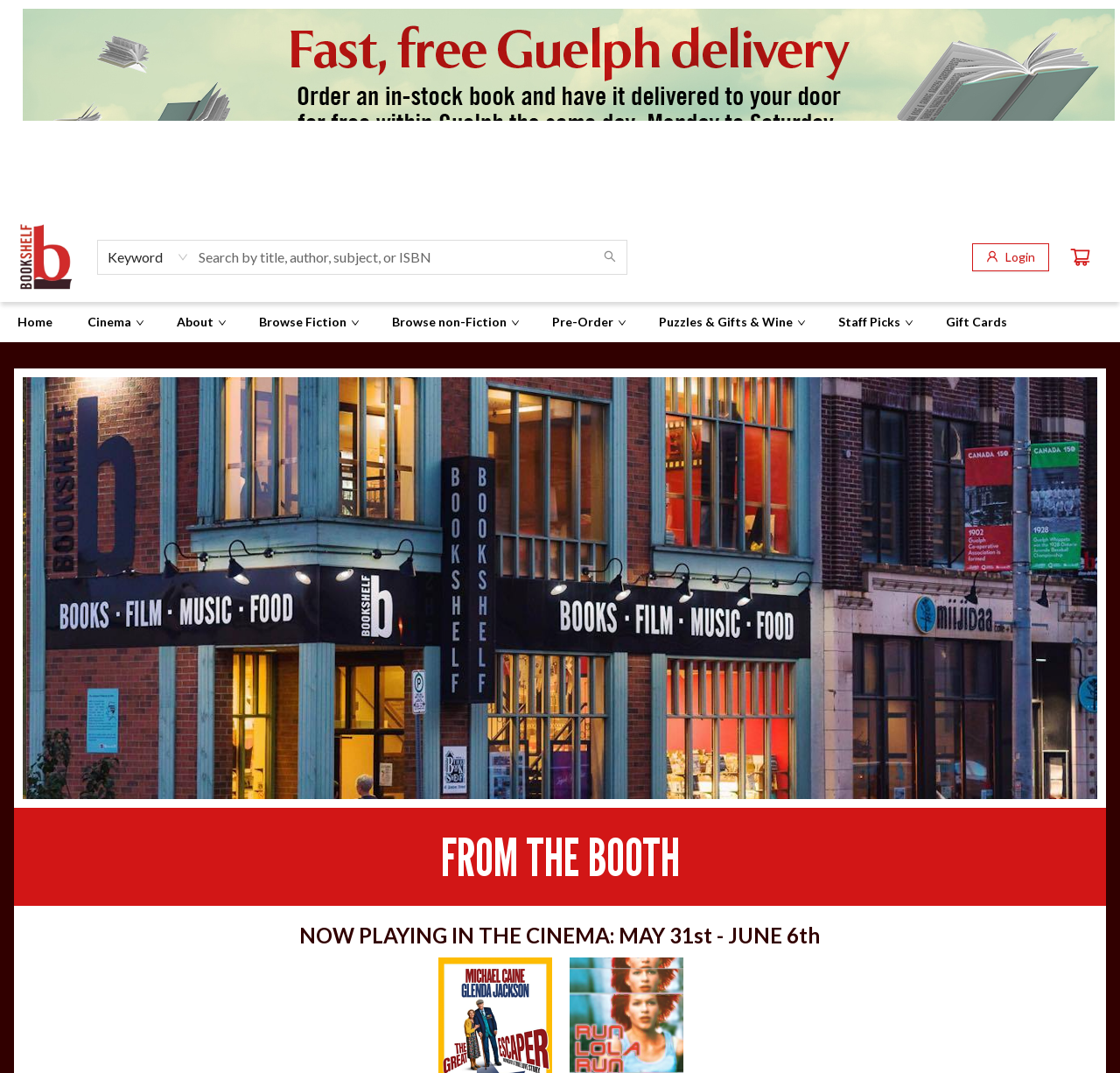Generate a thorough caption that explains the contents of the webpage.

The webpage appears to be the product view page of an independent bookstore, cinema, restaurant, and bar called "The Bookshelf". At the top left corner, there is a large image that takes up most of the width of the page. Below this image, there is a smaller image of the bookstore's logo, followed by a search bar with a dropdown menu to select the search type. The search bar is accompanied by a button labeled "Search".

To the right of the search bar, there are three buttons: "Login", "Checkout", and a separator. Below these buttons, there is a vertical menu with several menu items, including "Home", and other categories that have submenus.

The main content of the page is divided into two sections. The top section has a heading "FROM THE BOOTH" and appears to be a promotional section. The bottom section has a heading "NOW PLAYING IN THE CINEMA: MAY 31st - JUNE 6th" and lists the current cinema schedule.

At the very bottom of the page, there is a small separator line, and then a brief alert message that appears to be a product view notification.